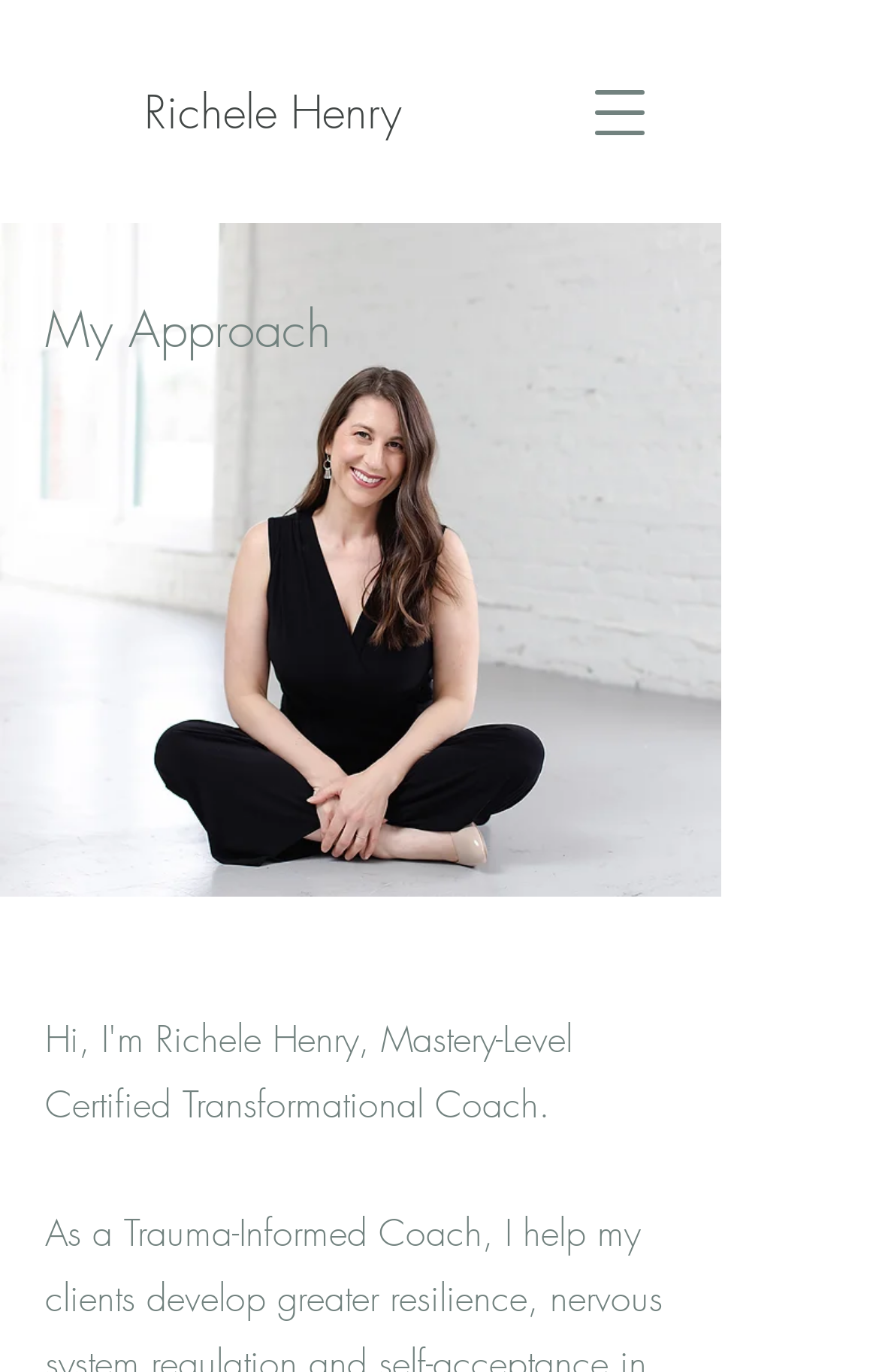Determine the bounding box for the described HTML element: "Richele Henry". Ensure the coordinates are four float numbers between 0 and 1 in the format [left, top, right, bottom].

[0.064, 0.059, 0.556, 0.105]